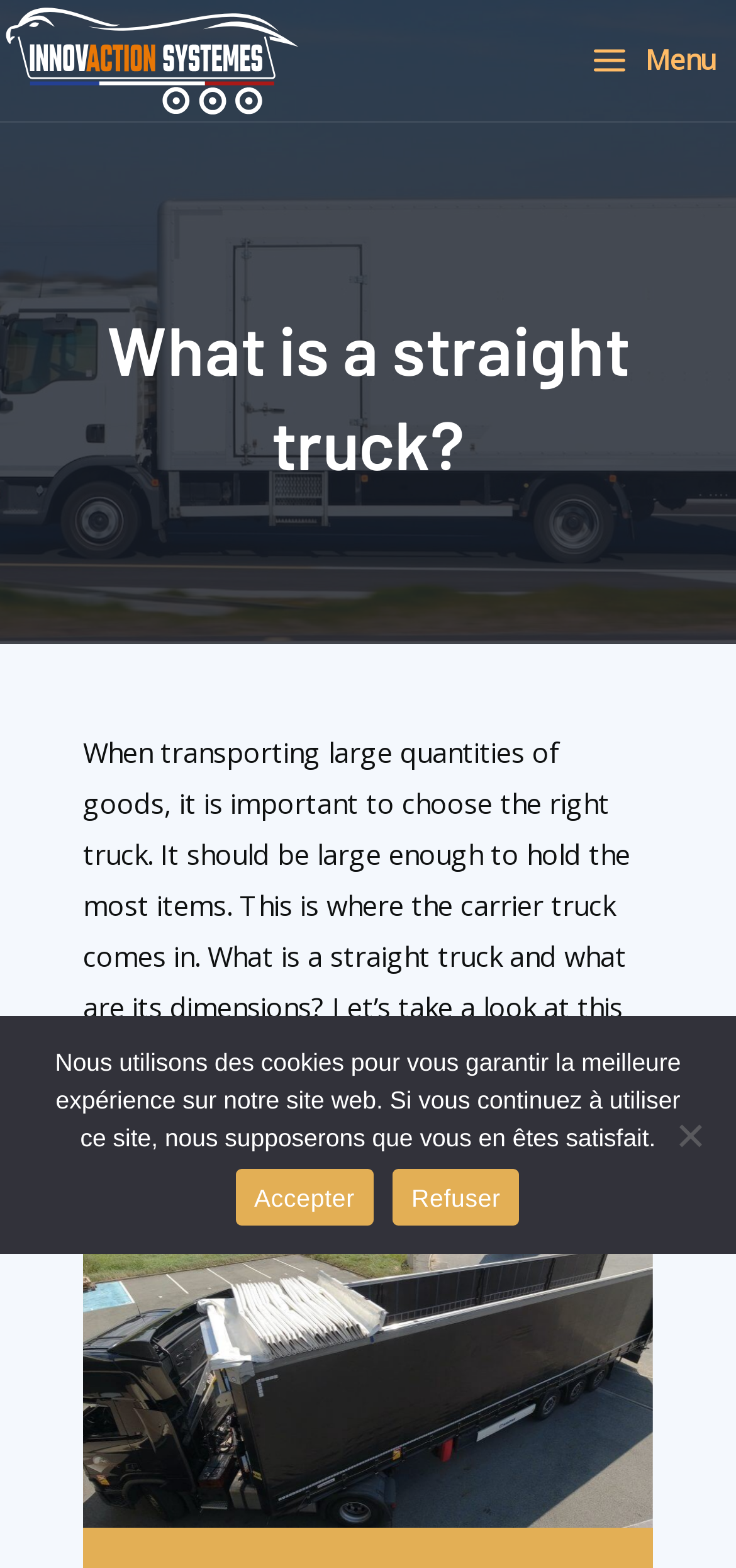Can you look at the image and give a comprehensive answer to the question:
What is shown in the image below the main heading?

The webpage contains an image below the main heading, which is described as 'bachage semi-remorque Krone'. This image is likely related to the straight truck being discussed on the webpage.